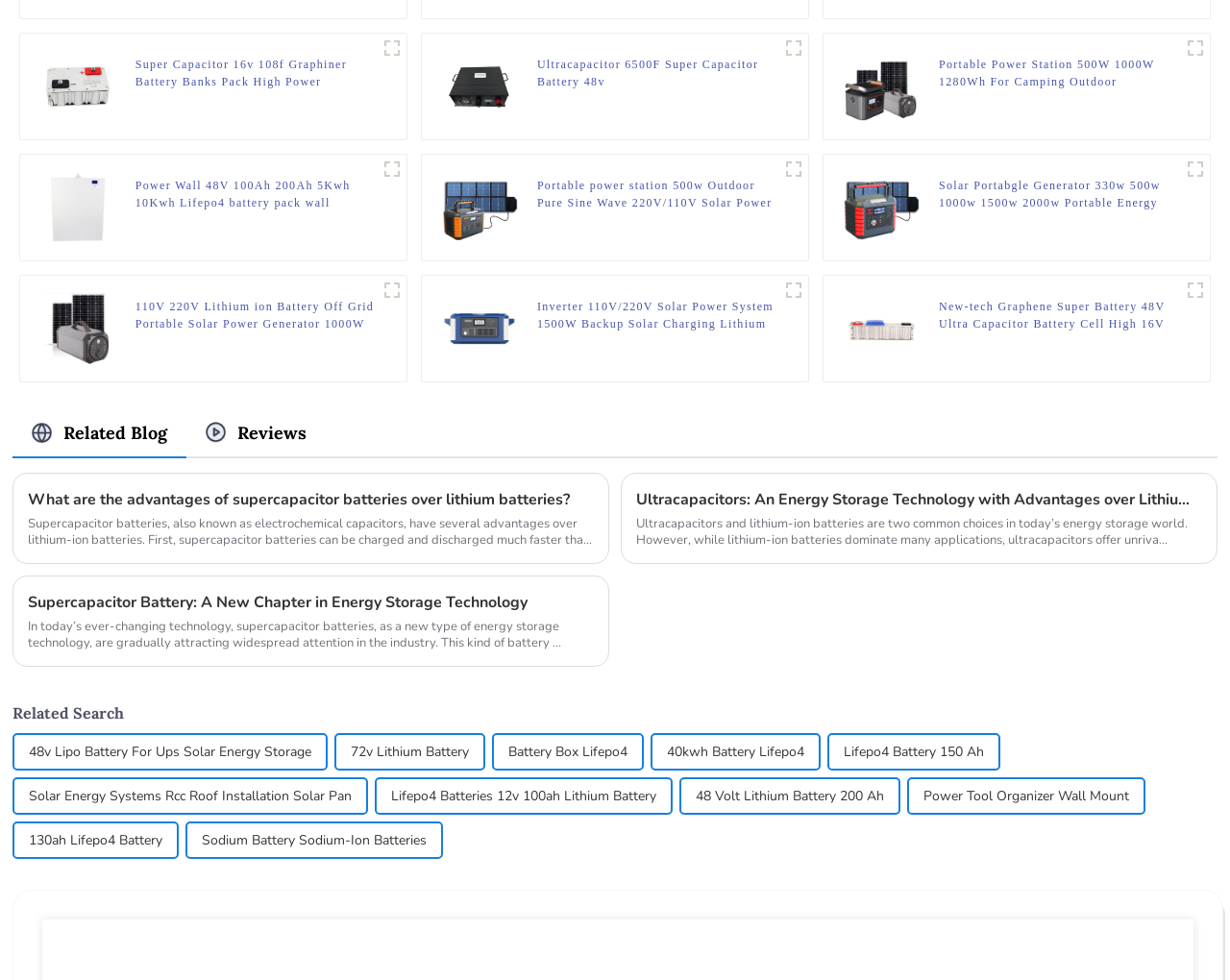Please provide the bounding box coordinates for the element that needs to be clicked to perform the instruction: "Click on the 'Super Capacitor 16v 108f Graphiner Battery Banks Pack High Power' link". The coordinates must consist of four float numbers between 0 and 1, formatted as [left, top, right, bottom].

[0.11, 0.057, 0.307, 0.092]